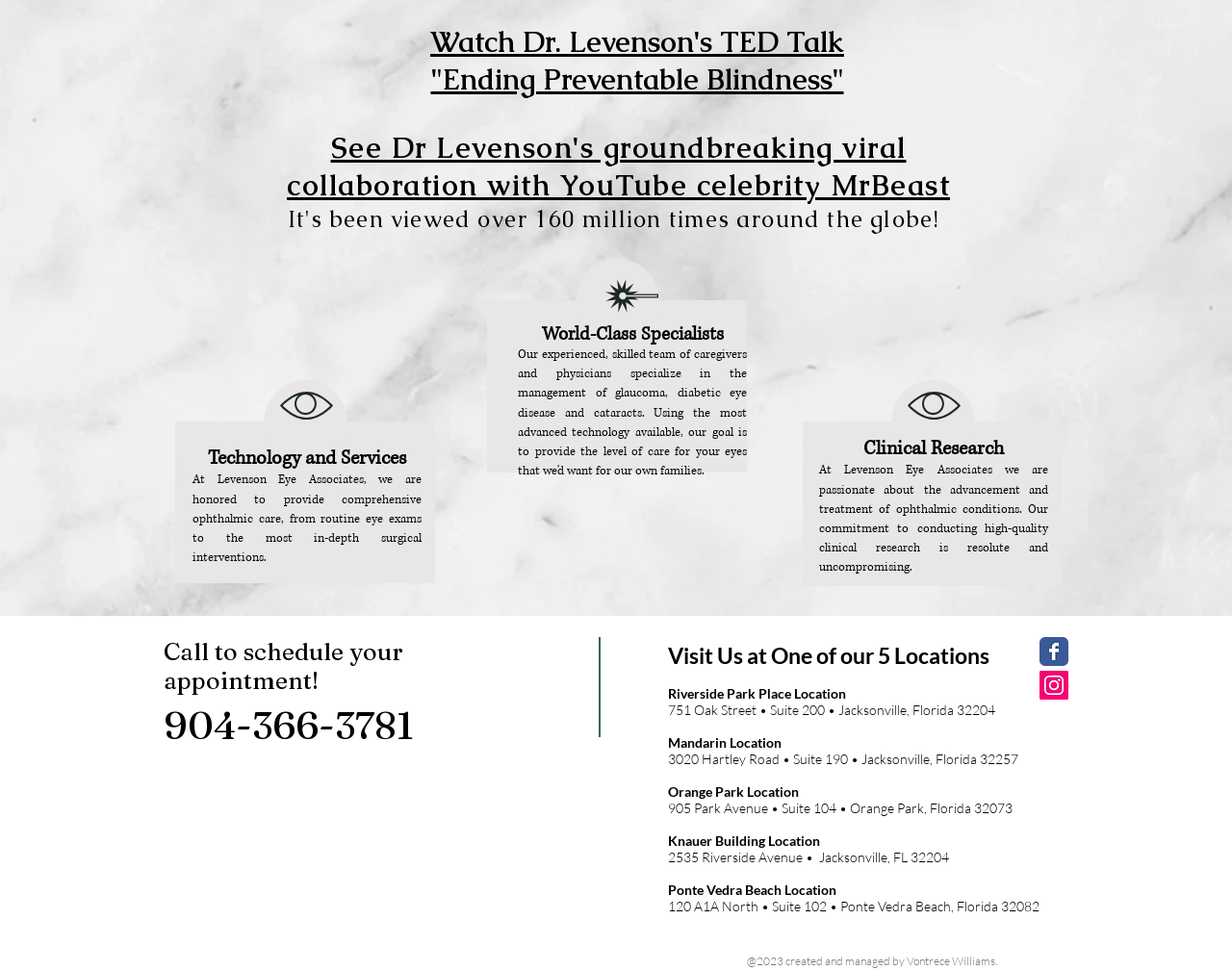Determine the bounding box for the UI element that matches this description: "Dr. Levenson's TED Talk".

[0.424, 0.024, 0.685, 0.062]